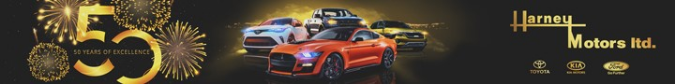Generate a comprehensive caption that describes the image.

The image showcases a vibrant promotional banner celebrating 50 years of excellence for Harney Motors Ltd. The backdrop is elegantly adorned with a starry, golden motif, featuring festive fireworks that emphasize the significance of this milestone. Prominently displayed are five vehicles, including an eye-catching orange sports car, symbolizing speed and performance, alongside various models from Toyota, Kia, and Ford, highlighting the diversity of brands offered by Harney Motors. The text "50 YEARS OF EXCELLENCE" is artistically rendered, capturing the celebratory theme of the milestone, complemented by the company’s logo, further enhancing its visual appeal. This dynamic presentation reflects Harney Motors' commitment to quality and customer satisfaction over five decades.